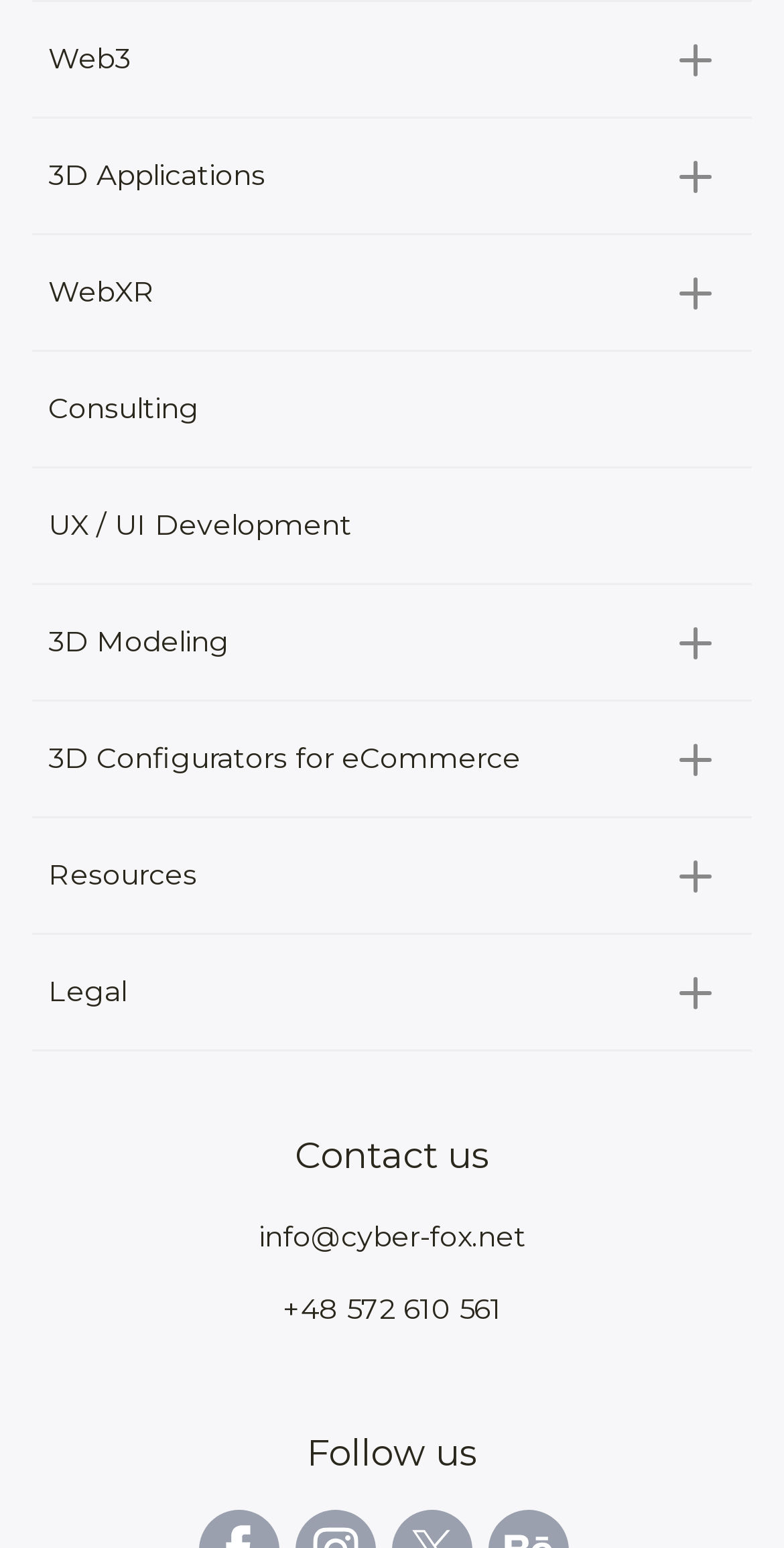Bounding box coordinates are to be given in the format (top-left x, top-left y, bottom-right x, bottom-right y). All values must be floating point numbers between 0 and 1. Provide the bounding box coordinate for the UI element described as: All categories

[0.082, 0.543, 0.918, 0.565]